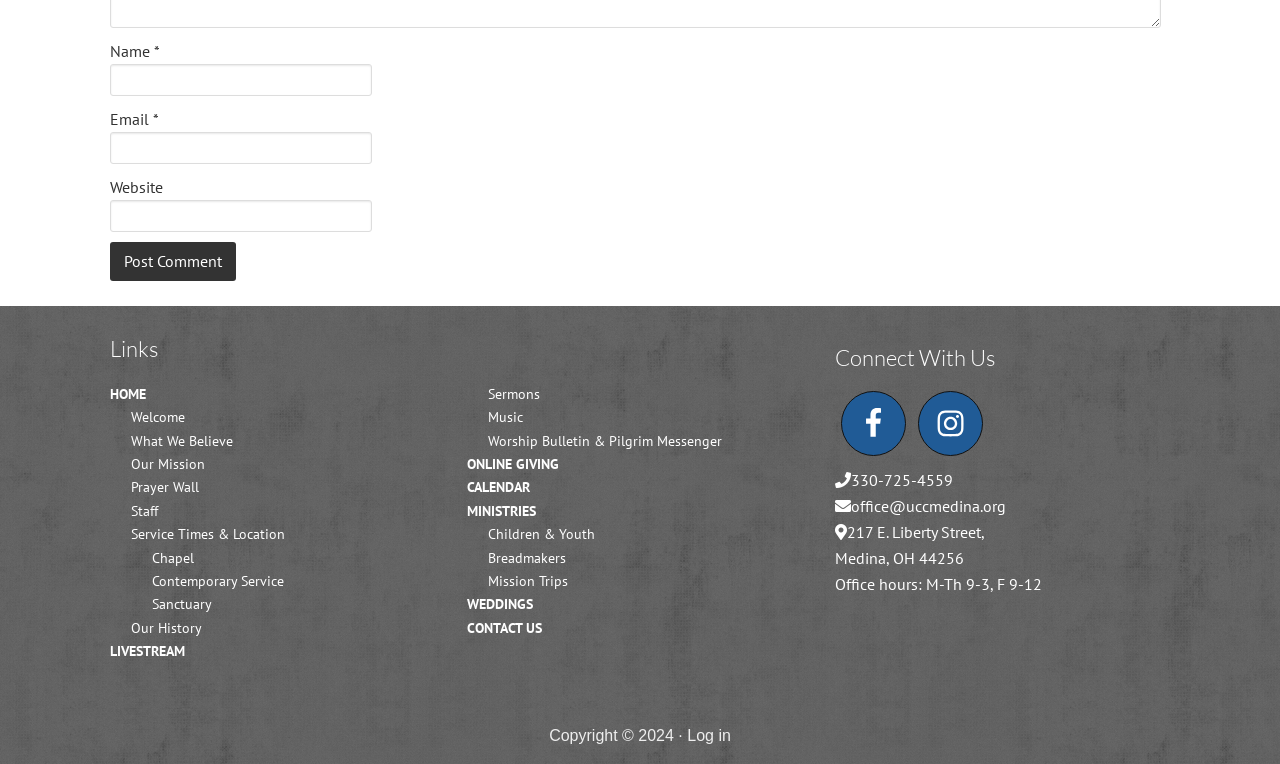For the following element description, predict the bounding box coordinates in the format (top-left x, top-left y, bottom-right x, bottom-right y). All values should be floating point numbers between 0 and 1. Description: Staff

[0.102, 0.656, 0.123, 0.68]